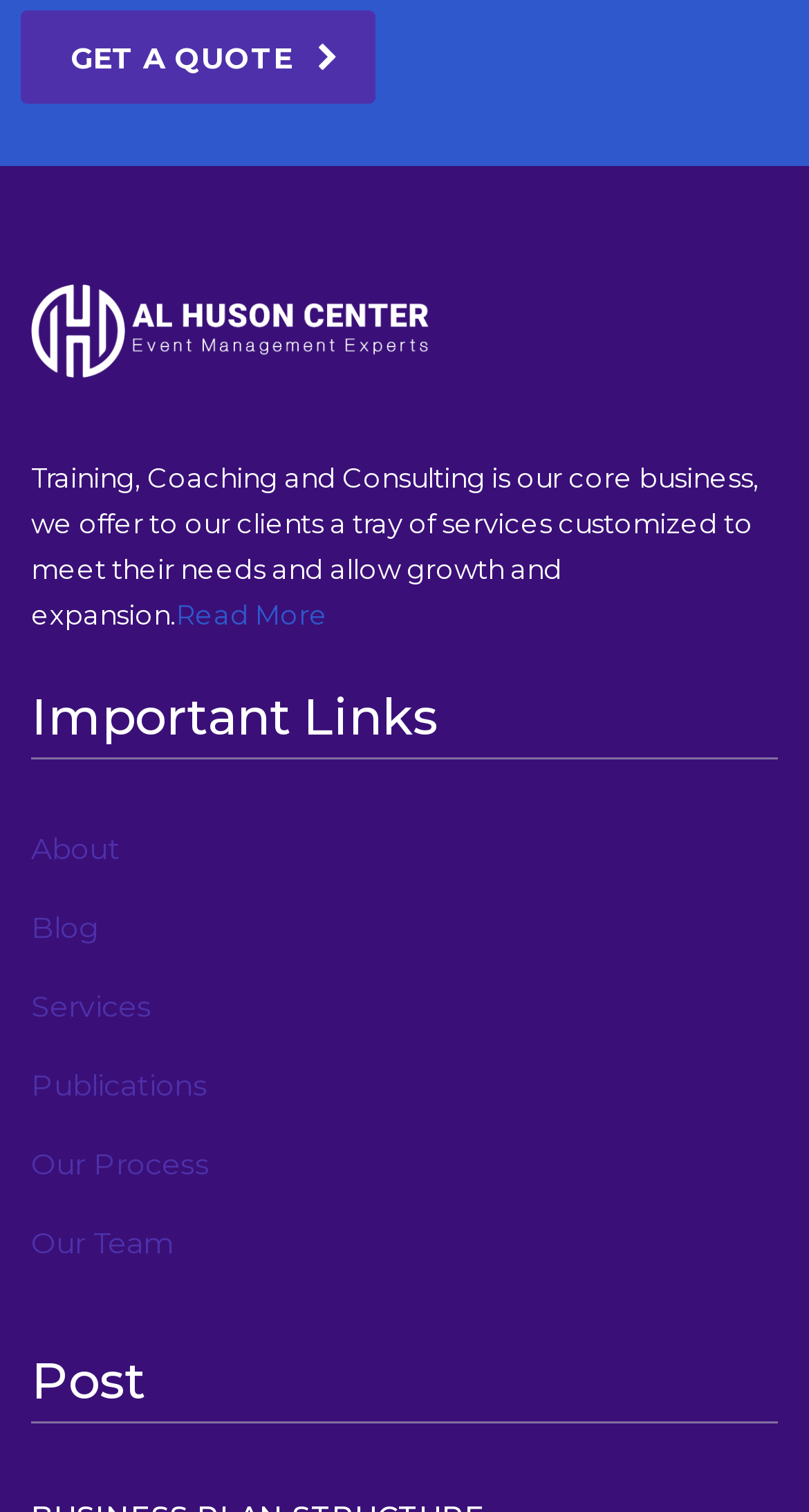Locate the coordinates of the bounding box for the clickable region that fulfills this instruction: "Read more about training, coaching and consulting".

[0.218, 0.395, 0.405, 0.417]